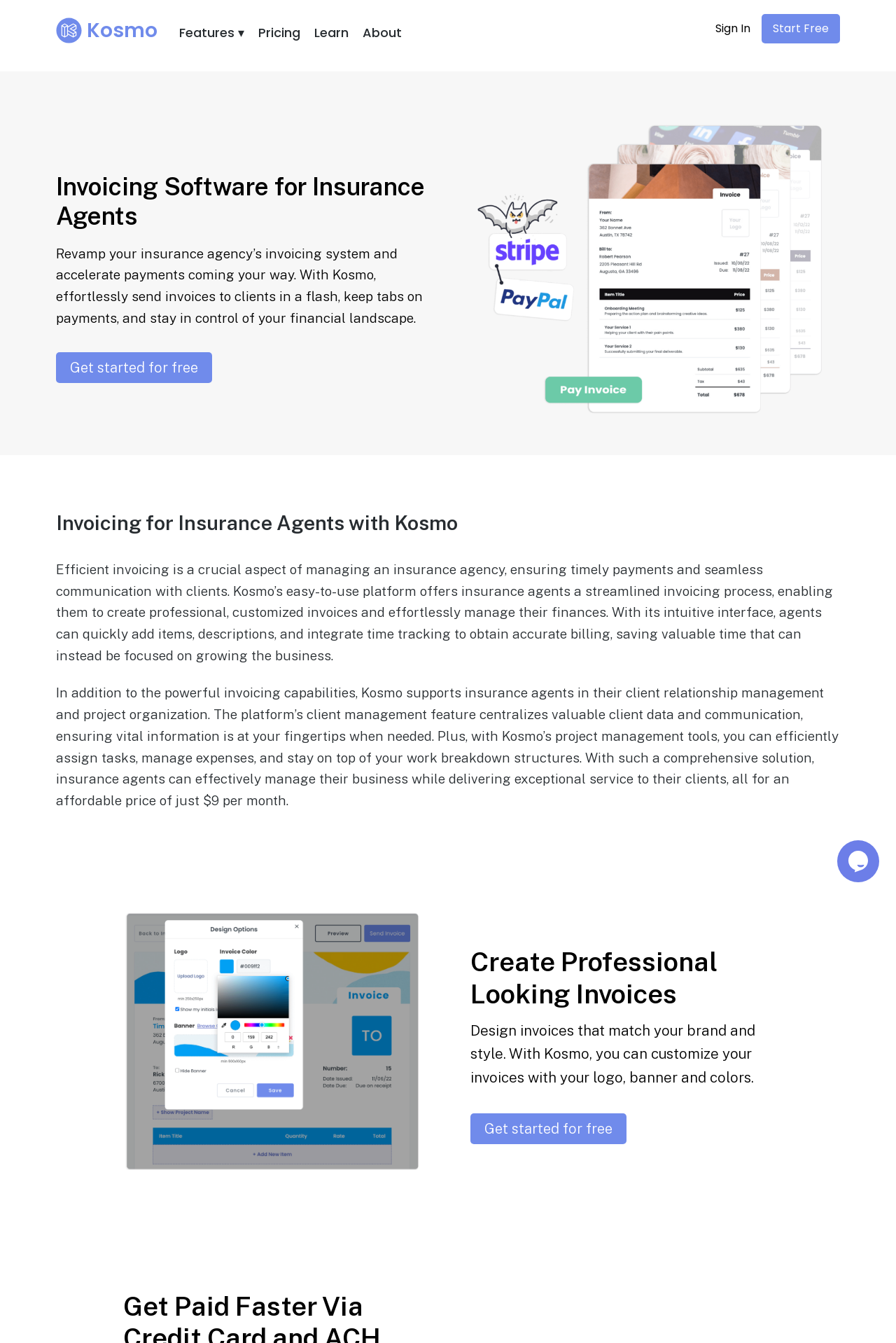Provide the bounding box coordinates in the format (top-left x, top-left y, bottom-right x, bottom-right y). All values are floating point numbers between 0 and 1. Determine the bounding box coordinate of the UI element described as: Start Free

[0.862, 0.015, 0.925, 0.027]